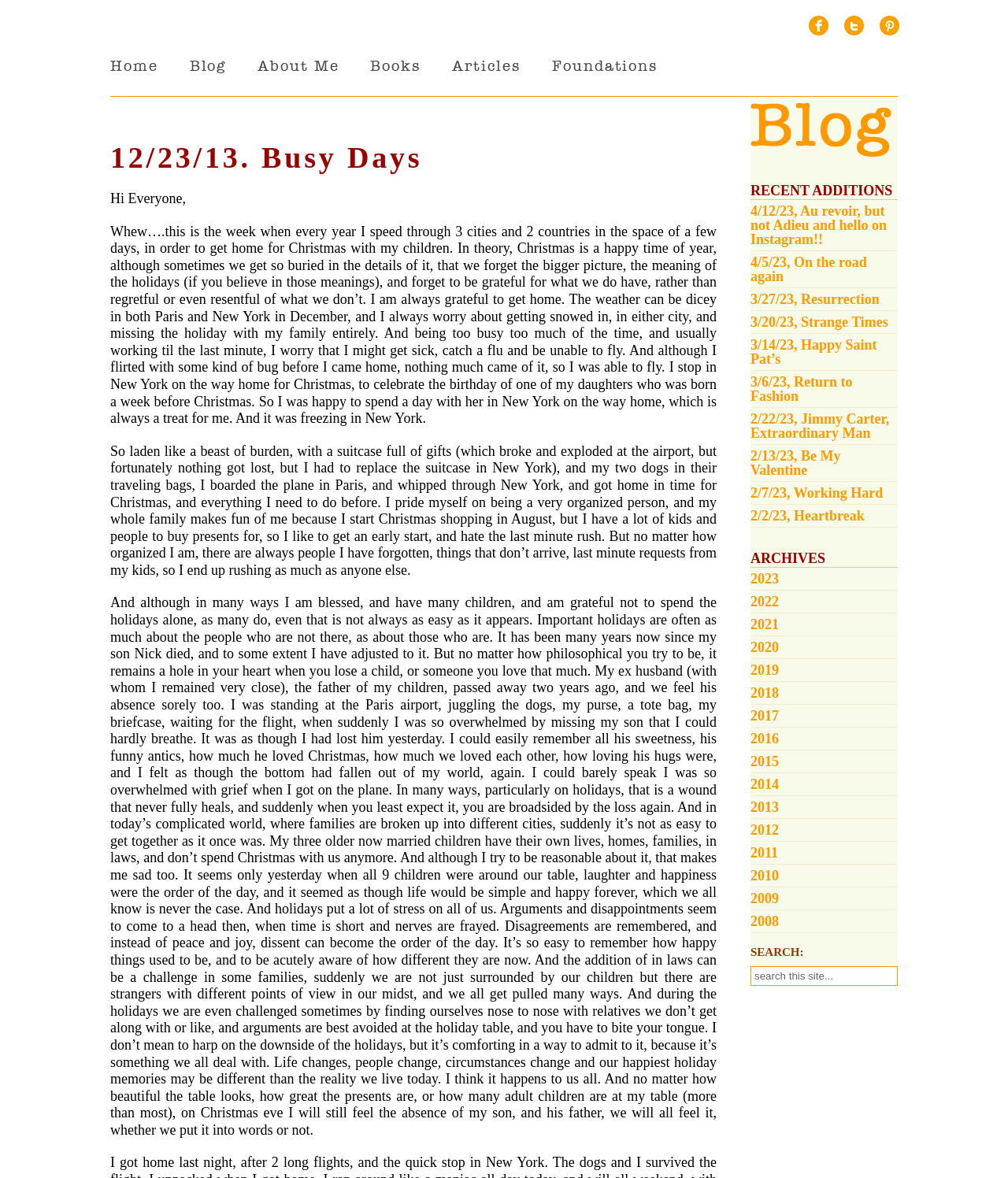Please locate the clickable area by providing the bounding box coordinates to follow this instruction: "View the 'ARCHIVES' section".

[0.745, 0.468, 0.891, 0.482]